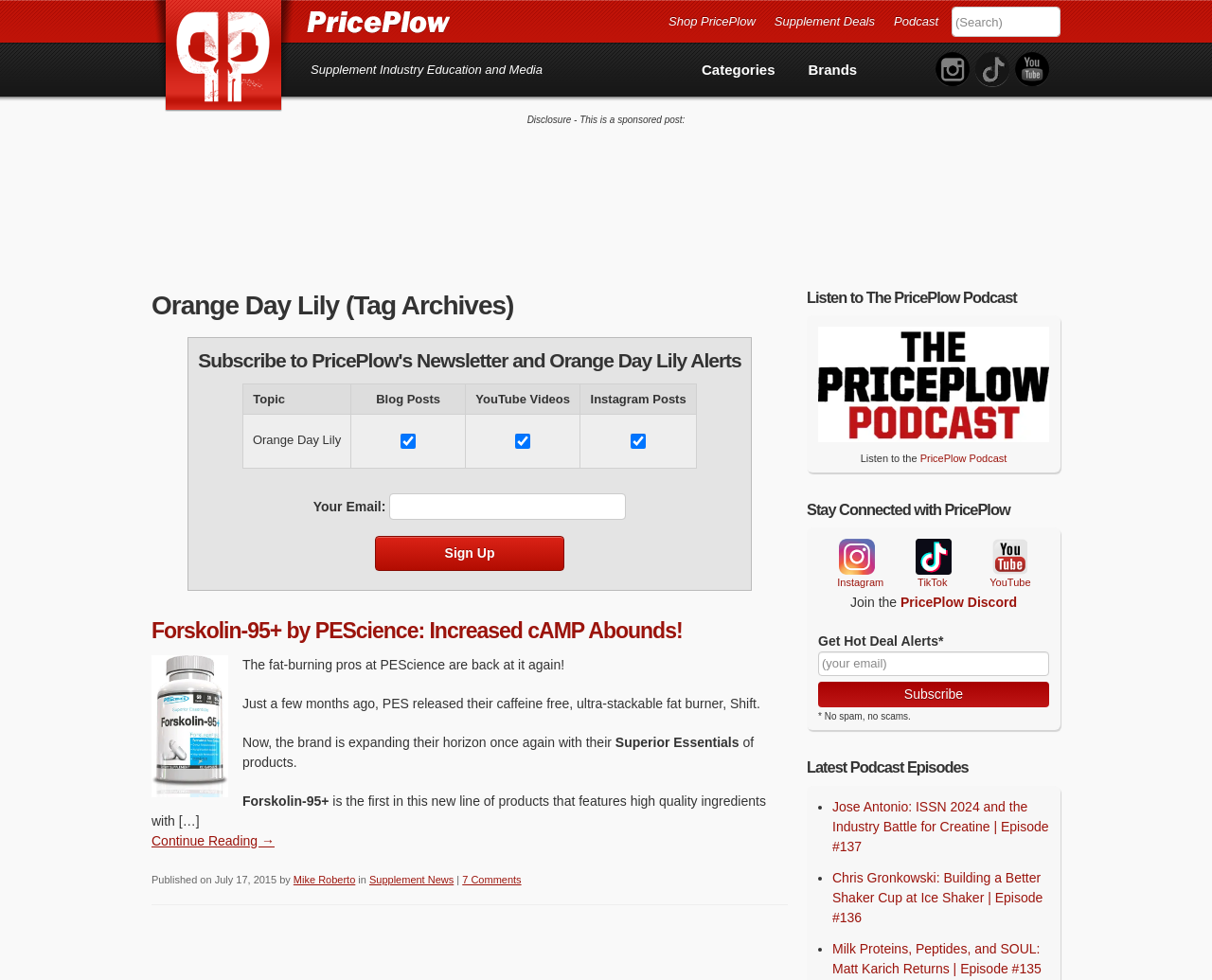Specify the bounding box coordinates of the region I need to click to perform the following instruction: "Read the blog post about Forskolin-95+". The coordinates must be four float numbers in the range of 0 to 1, i.e., [left, top, right, bottom].

[0.125, 0.63, 0.65, 0.659]